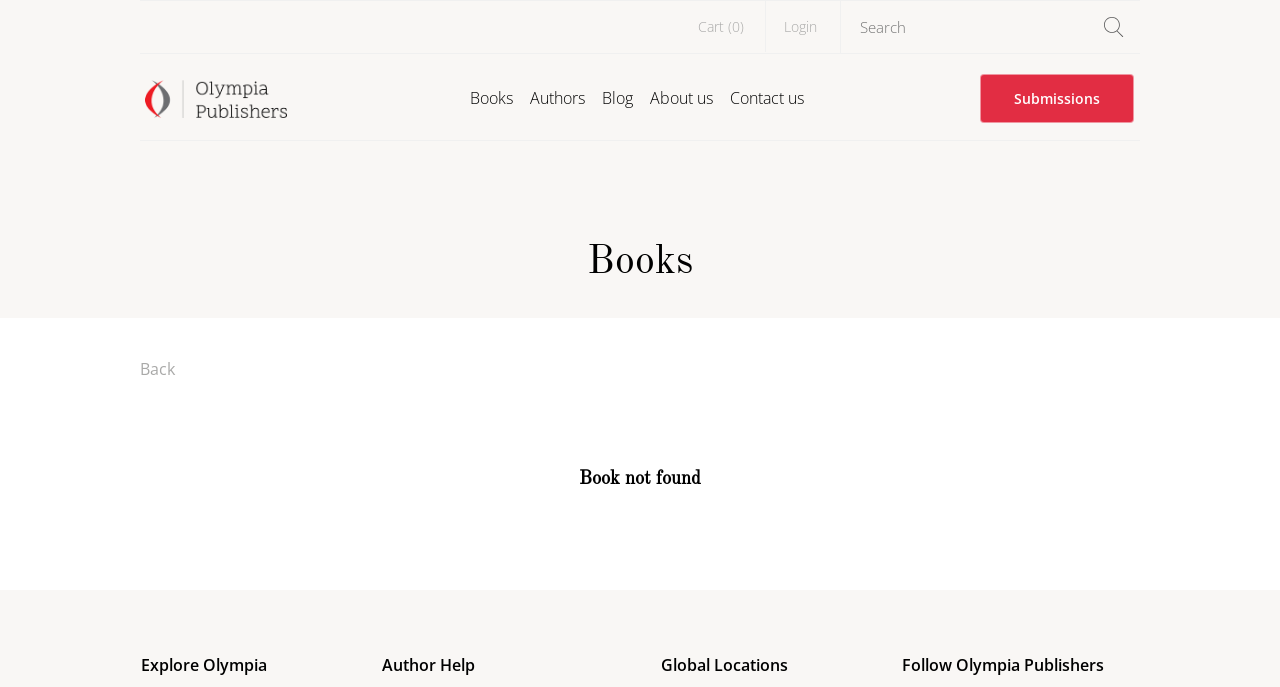What is the function of the 'Cart (0)' link?
Please ensure your answer to the question is detailed and covers all necessary aspects.

The 'Cart (0)' link is located at the top right corner of the webpage, and it suggests that it is used to view the items in the cart. The '(0)' part indicates that the cart is currently empty.